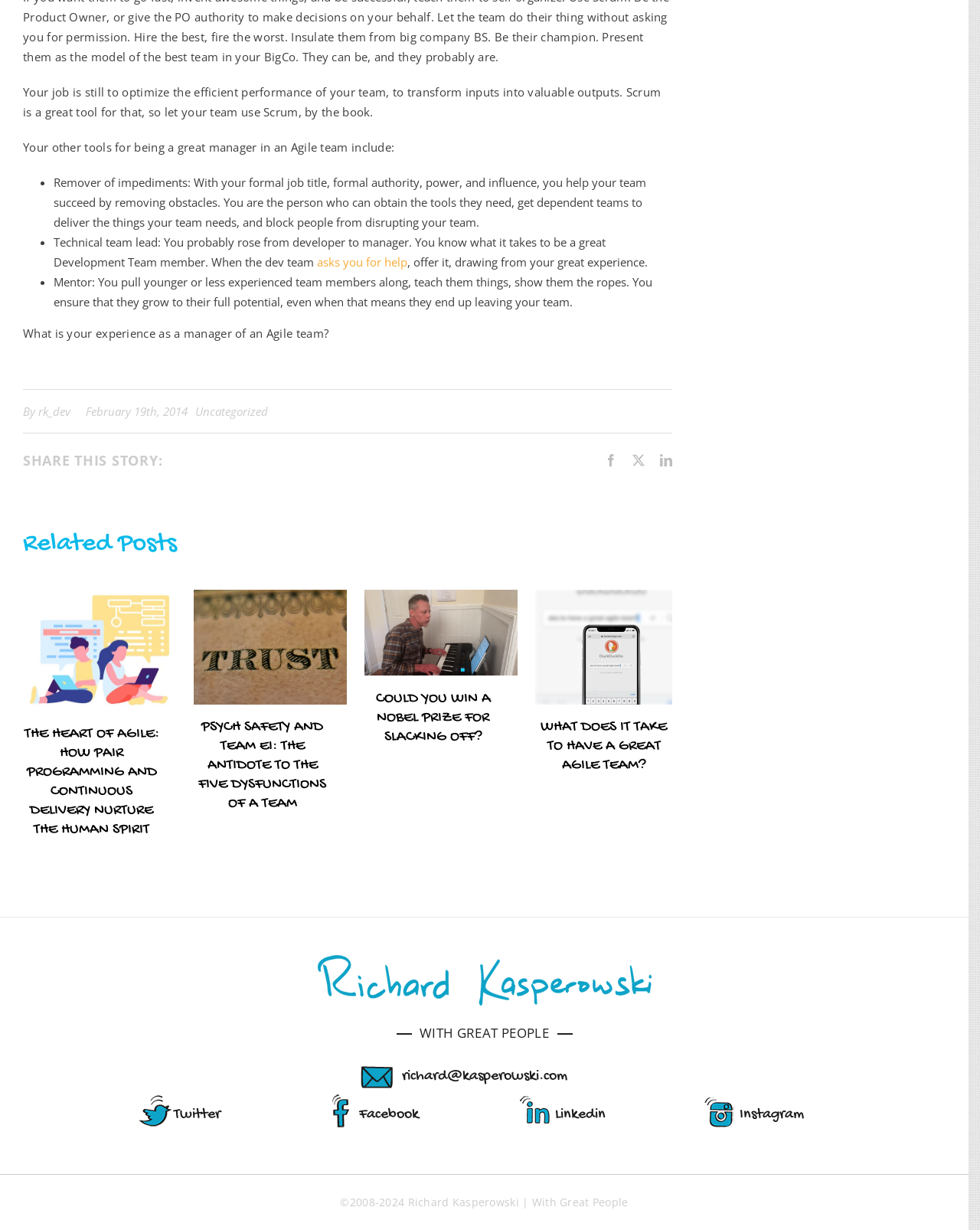Bounding box coordinates should be in the format (top-left x, top-left y, bottom-right x, bottom-right y) and all values should be floating point numbers between 0 and 1. Determine the bounding box coordinate for the UI element described as: asks you for help

[0.323, 0.207, 0.416, 0.219]